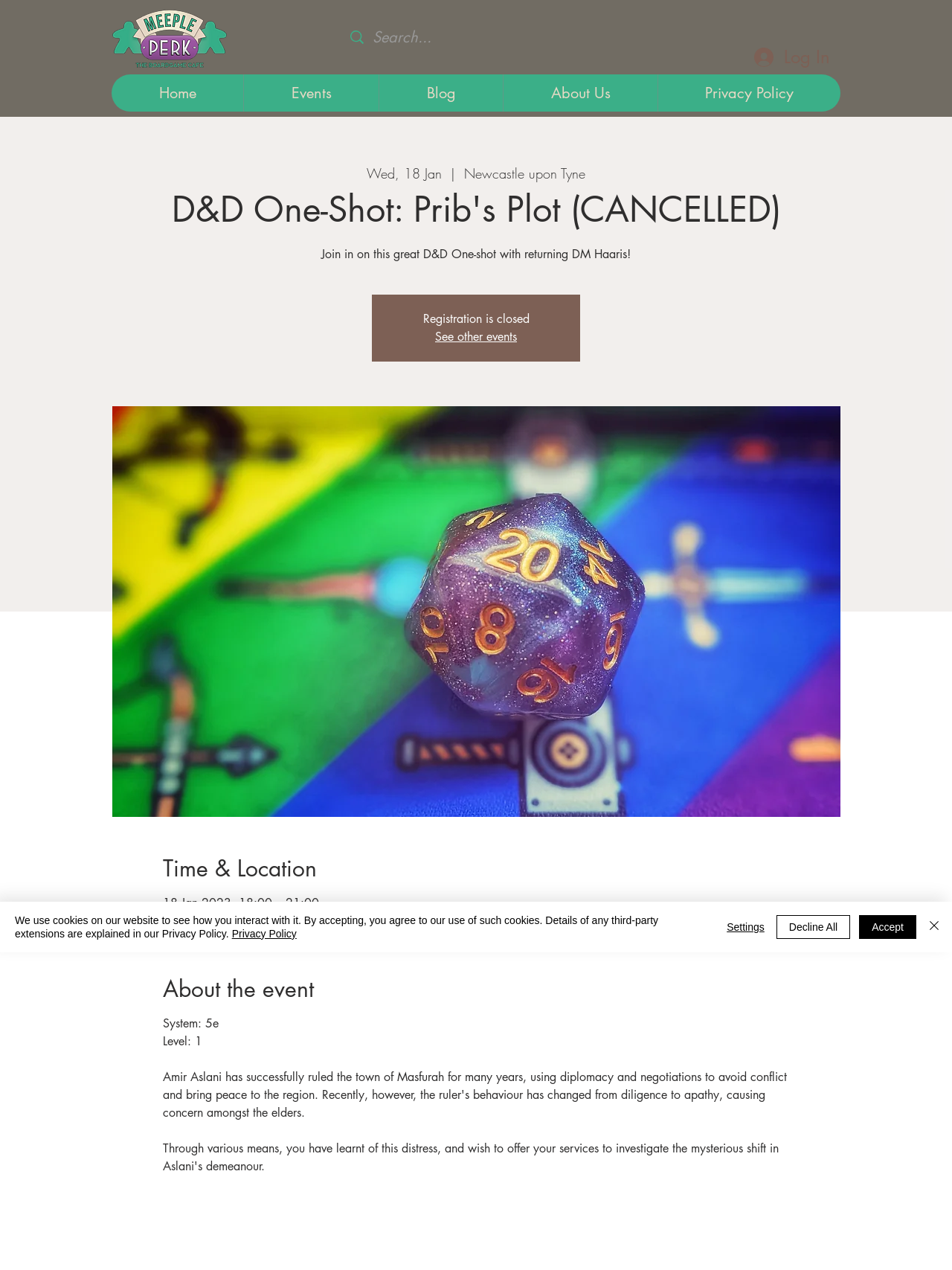Refer to the image and provide an in-depth answer to the question: 
What is the duration of the event?

The duration of the event is indicated by the text '18 Jan 2023, 18:00 – 21:00' which is located in the 'Time & Location' section.